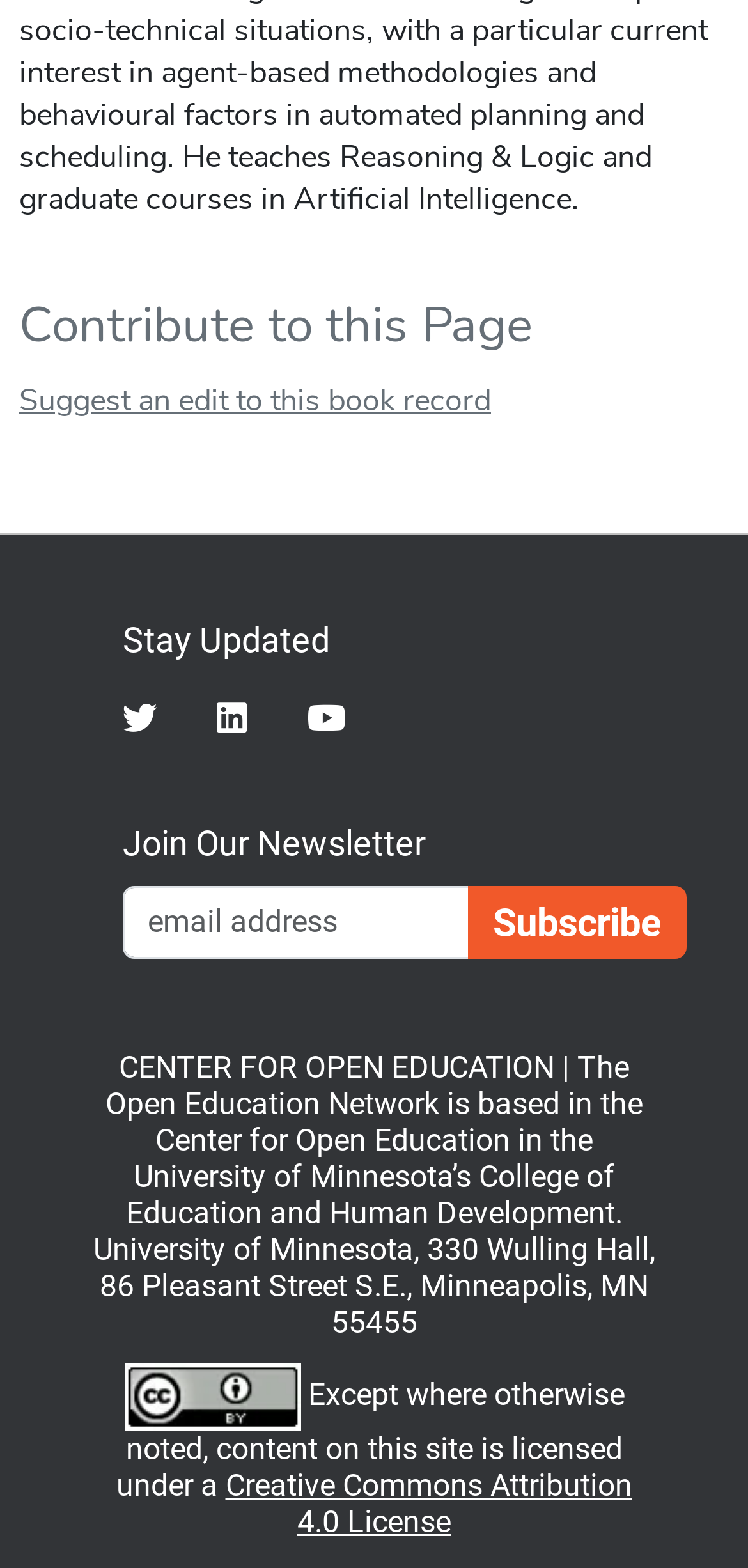What is the address of the University of Minnesota?
Using the image as a reference, answer the question in detail.

The address of the University of Minnesota can be found in the static text element 'University of Minnesota, 330 Wulling Hall, 86 Pleasant Street S.E., Minneapolis, MN 55455' which is located at the bottom of the webpage.